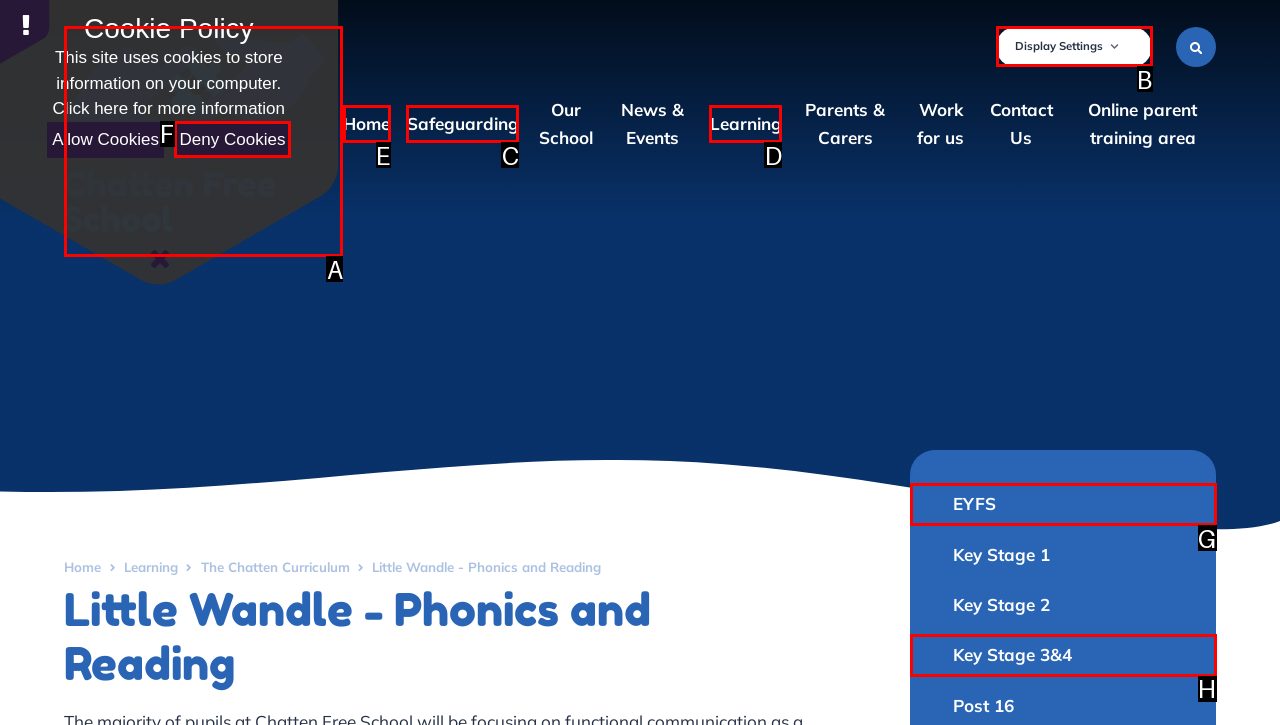Which option should be clicked to execute the following task: Click on the 'Home' link? Respond with the letter of the selected option.

E